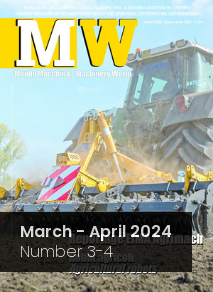What is the background color of the title?
Examine the screenshot and reply with a single word or phrase.

Clear blue sky